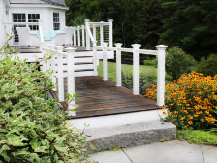What type of plants surround the deck?
Respond with a short answer, either a single word or a phrase, based on the image.

Lush green plants